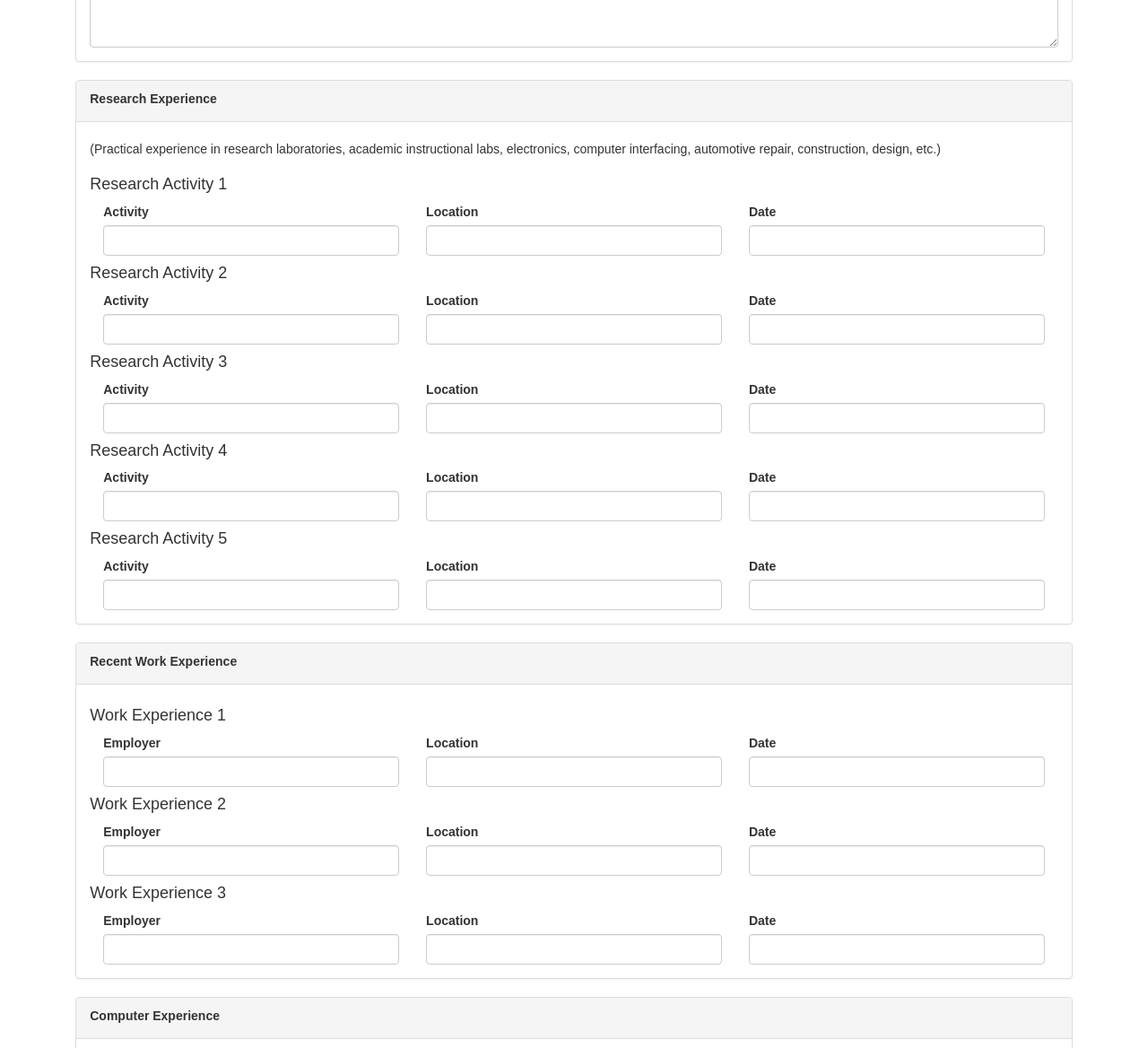What is the title of the last section?
Based on the image, provide your answer in one word or phrase.

Computer Experience